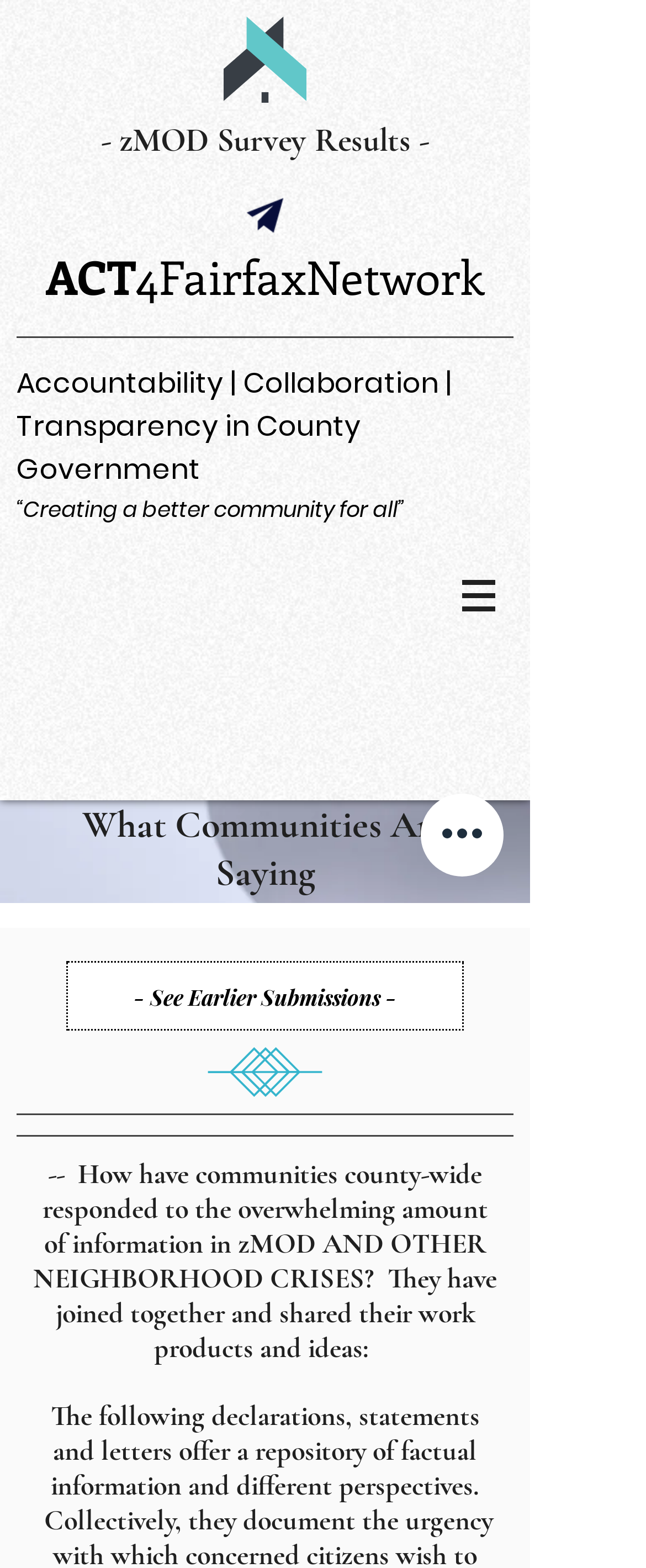What can be found in the repository of factual information?
Please answer the question with a detailed response using the information from the screenshot.

The repository of factual information contains declarations, statements, and letters, as mentioned in the static text element with the text 'The following declarations, statements and letters offer a repository of factual information and different perspectives.' which is located below the topic of the community responses.